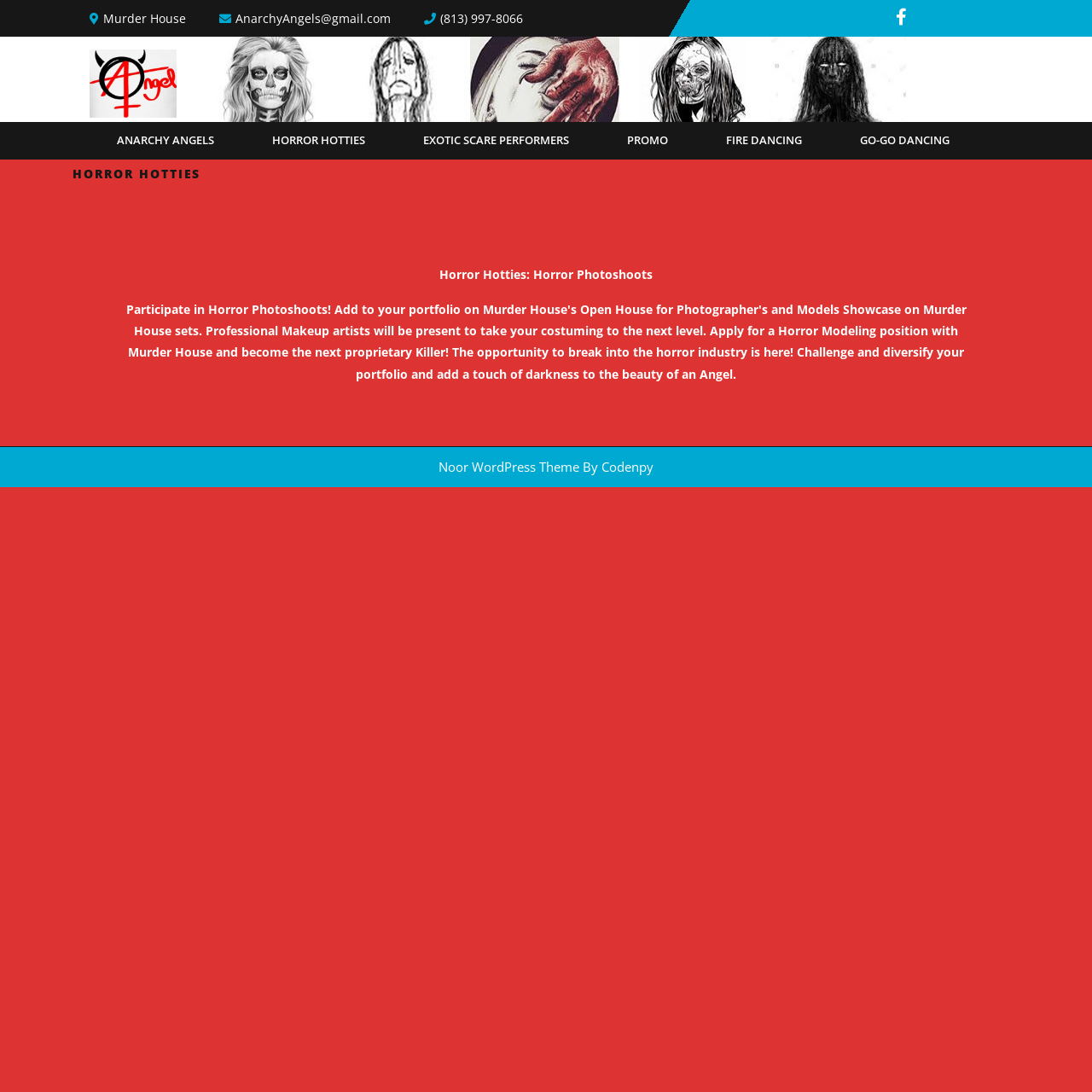Who is the creator of the Noor WordPress theme?
Based on the screenshot, respond with a single word or phrase.

Codenpy